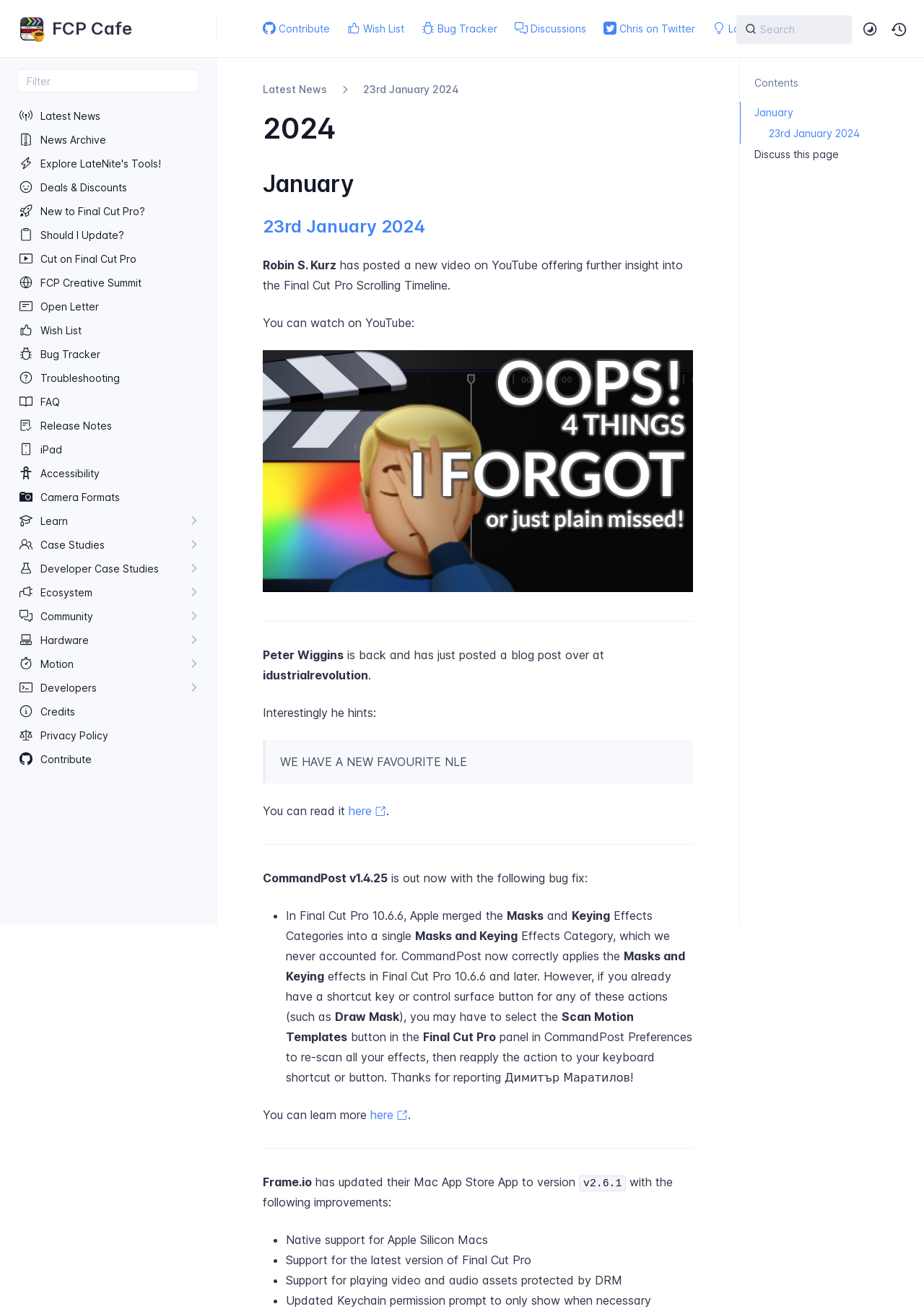Please find the bounding box for the UI component described as follows: "Wish List".

[0.376, 0.012, 0.438, 0.032]